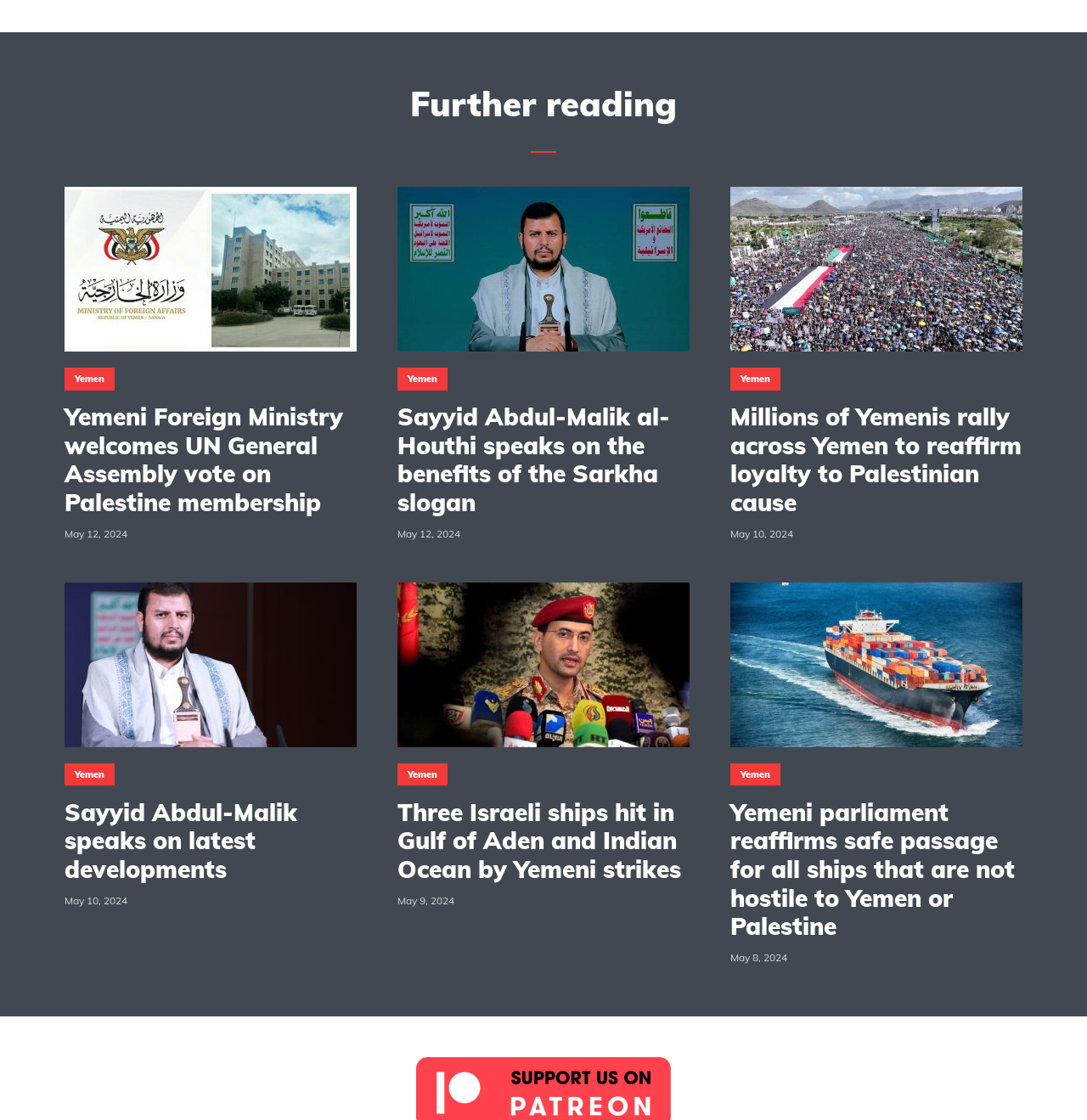How many links to Yemen are there?
Please provide a single word or phrase as your answer based on the image.

5